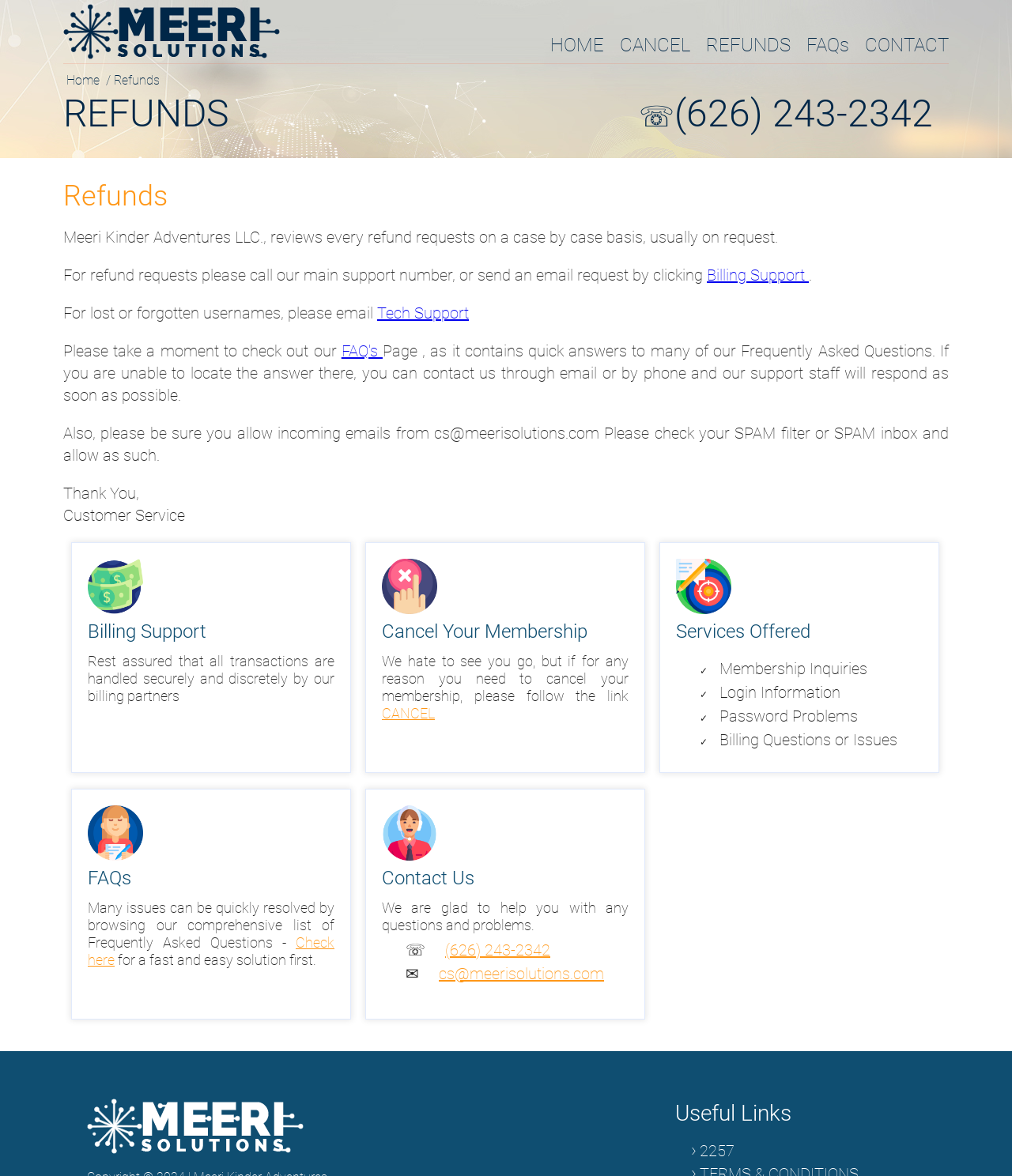Please identify the bounding box coordinates of the clickable area that will allow you to execute the instruction: "Call customer service".

[0.44, 0.8, 0.544, 0.816]